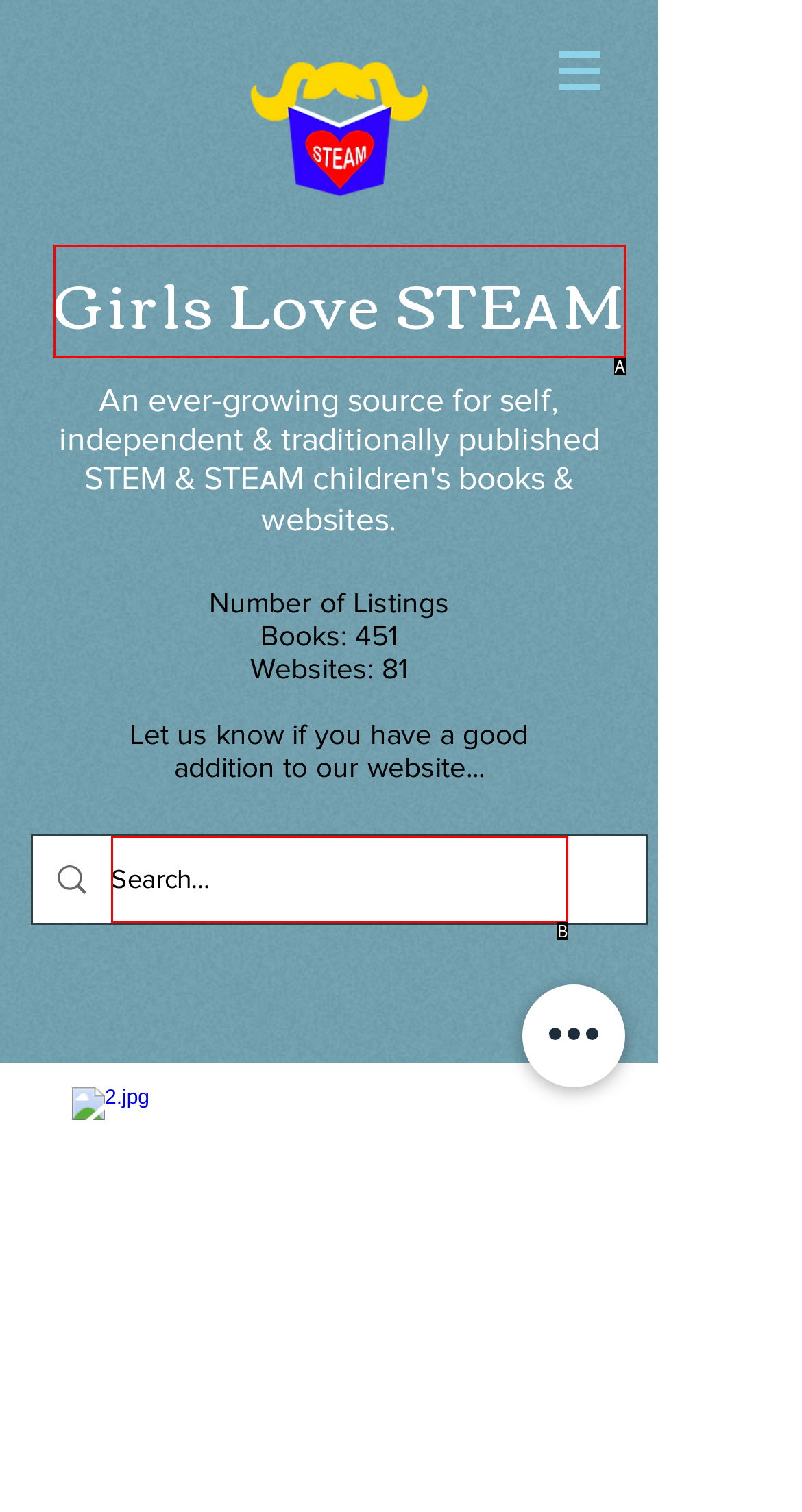Identify the HTML element that corresponds to the description: Girls Love STEᴀM Provide the letter of the matching option directly from the choices.

A